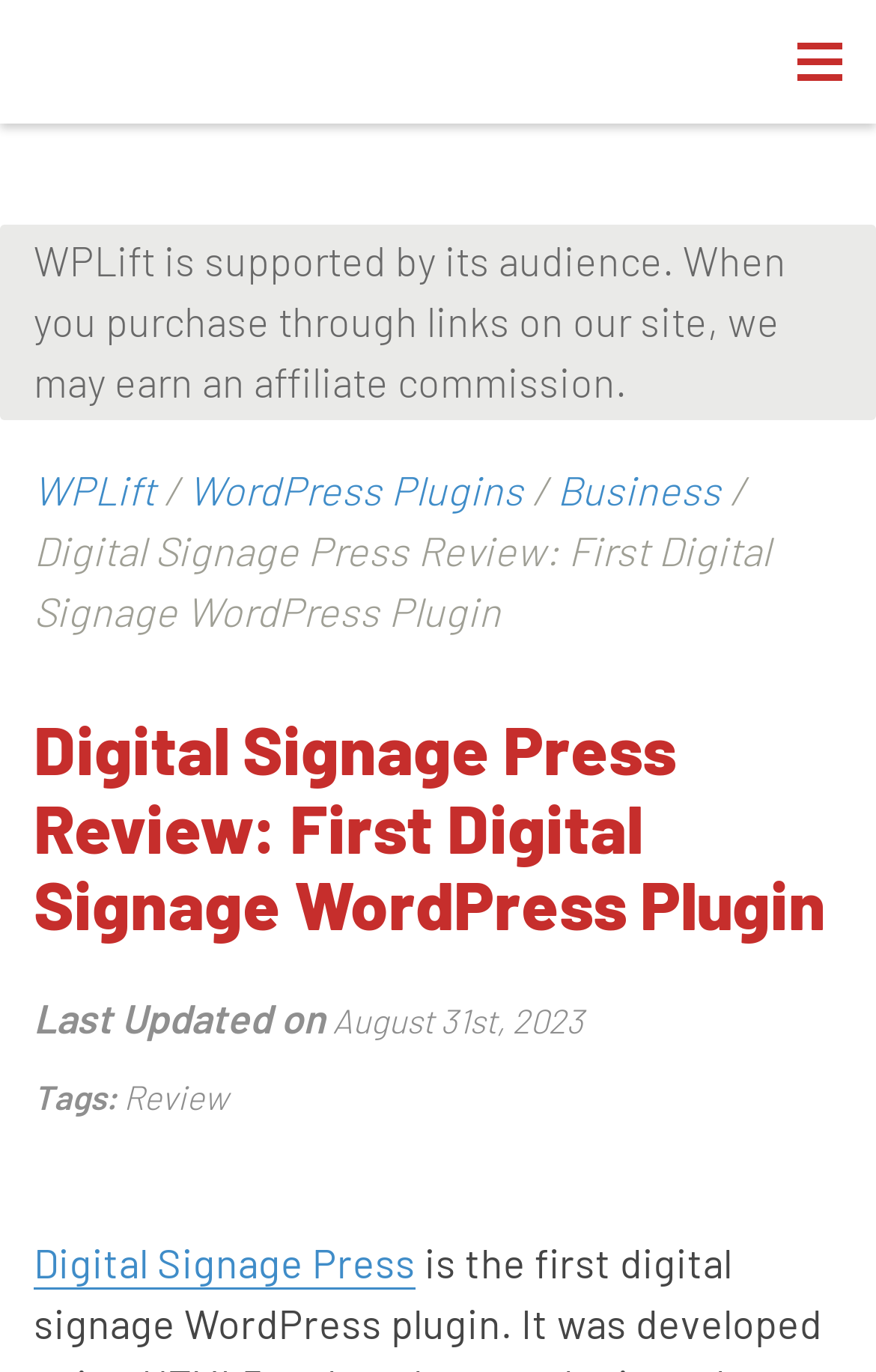Use a single word or phrase to answer the following:
What is the name of the website that supports this review?

WPLift